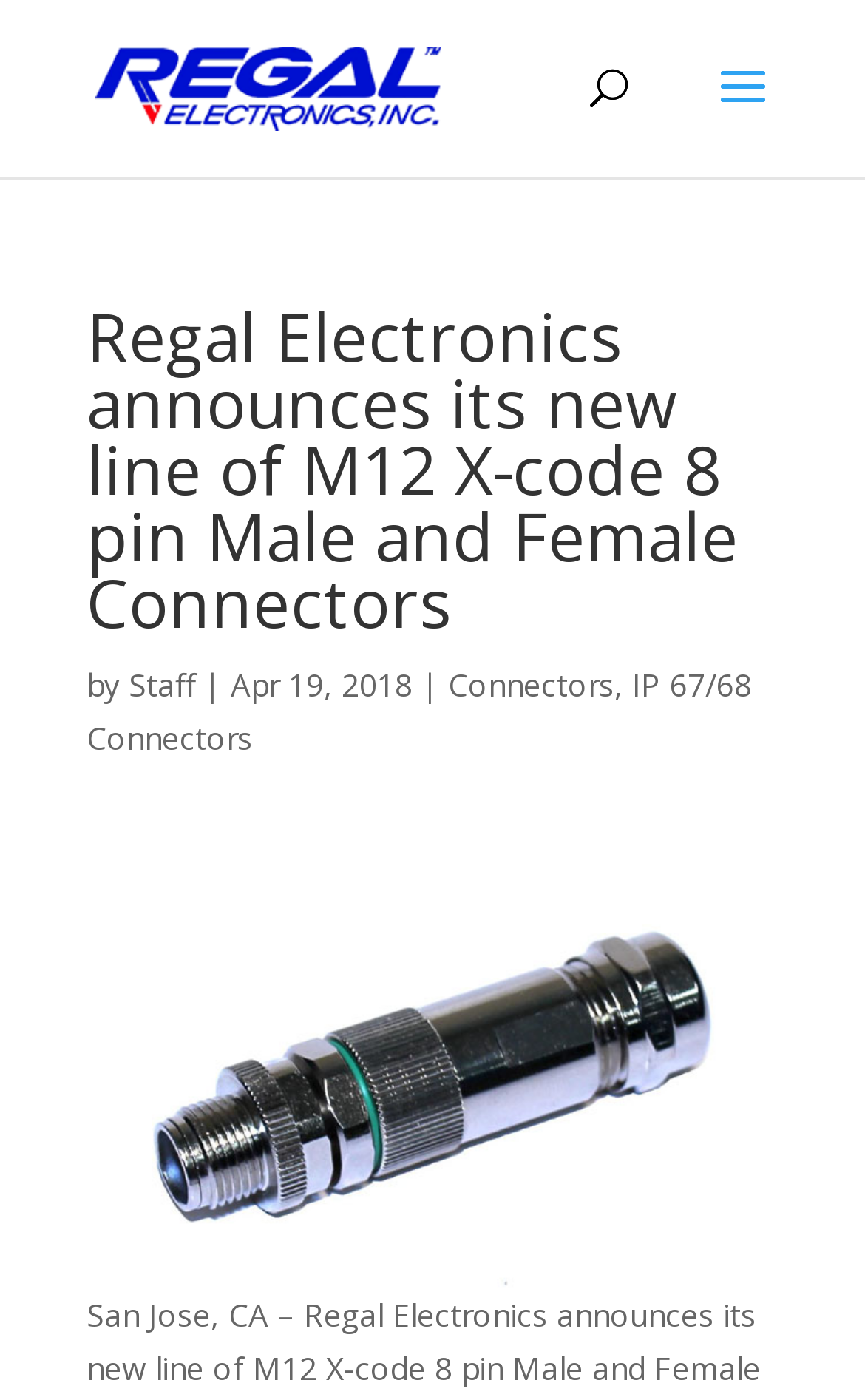Who wrote the article?
Based on the image content, provide your answer in one word or a short phrase.

Staff